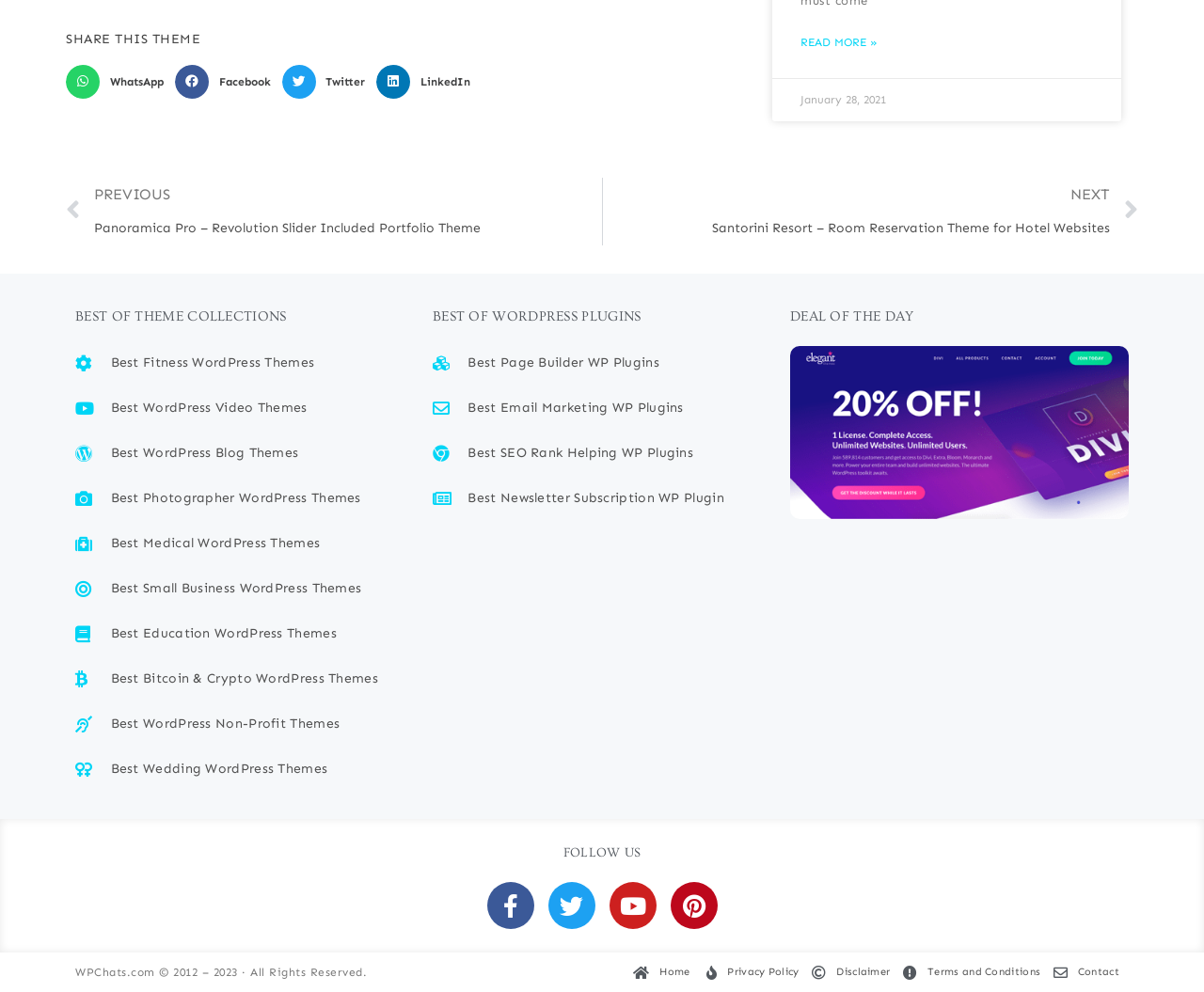Locate the bounding box coordinates of the element to click to perform the following action: 'Share on WhatsApp'. The coordinates should be given as four float values between 0 and 1, in the form of [left, top, right, bottom].

[0.055, 0.066, 0.145, 0.1]